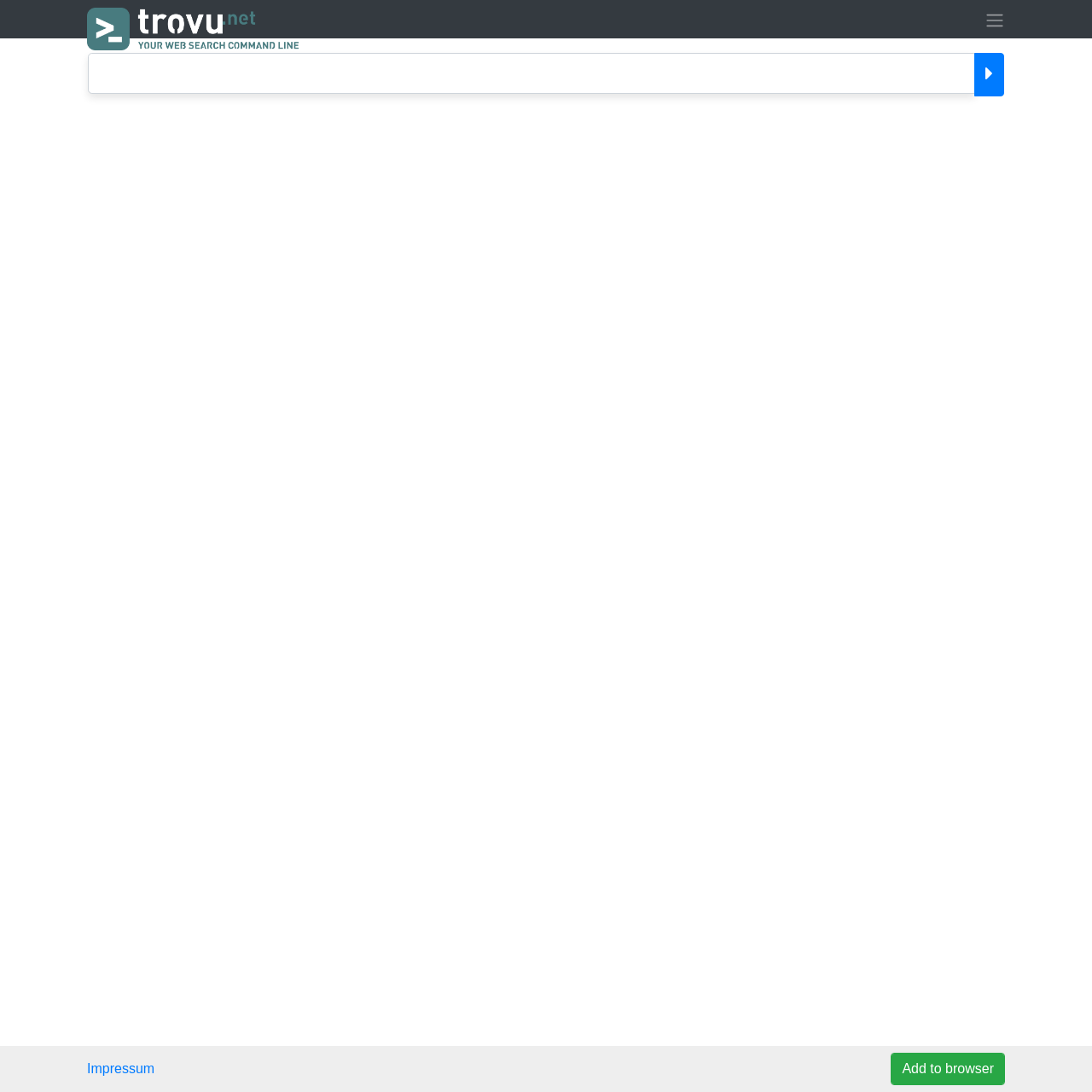What is the purpose of the searchbox?
Using the screenshot, give a one-word or short phrase answer.

Search